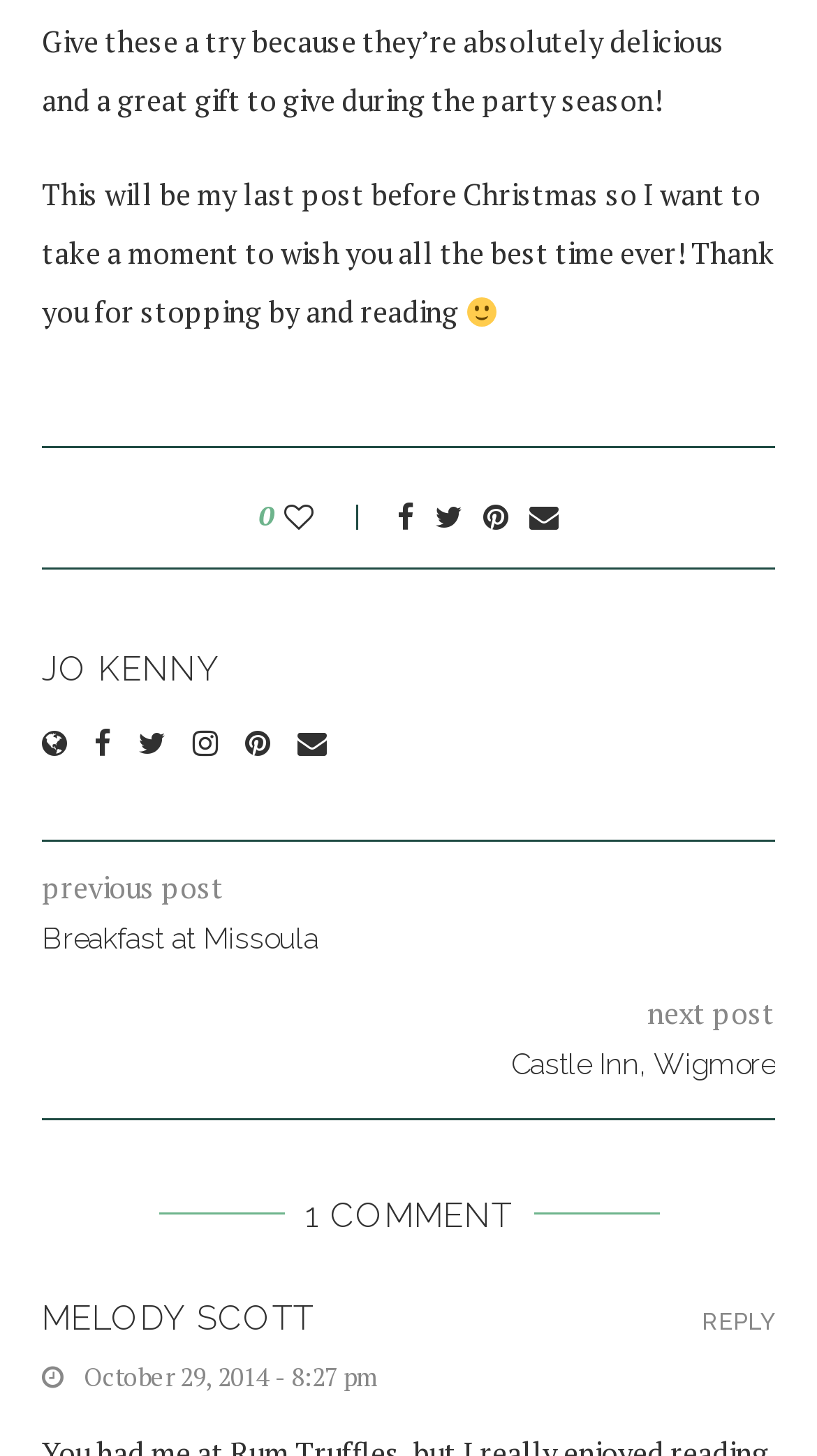Find the bounding box coordinates for the area that should be clicked to accomplish the instruction: "Read the previous post".

[0.051, 0.632, 0.949, 0.66]